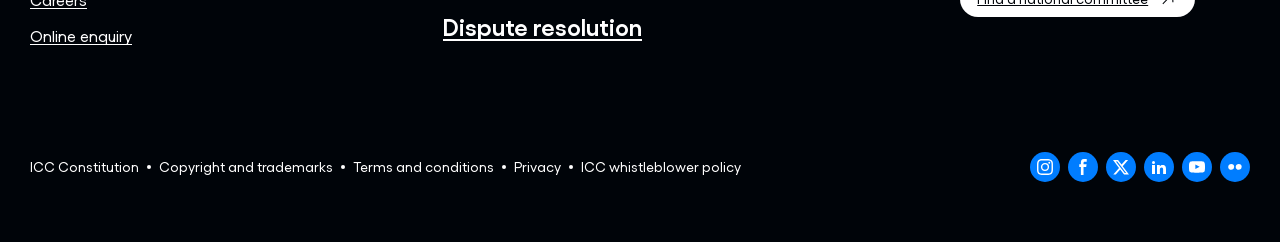Indicate the bounding box coordinates of the clickable region to achieve the following instruction: "Read ICC Constitution."

[0.023, 0.643, 0.109, 0.734]